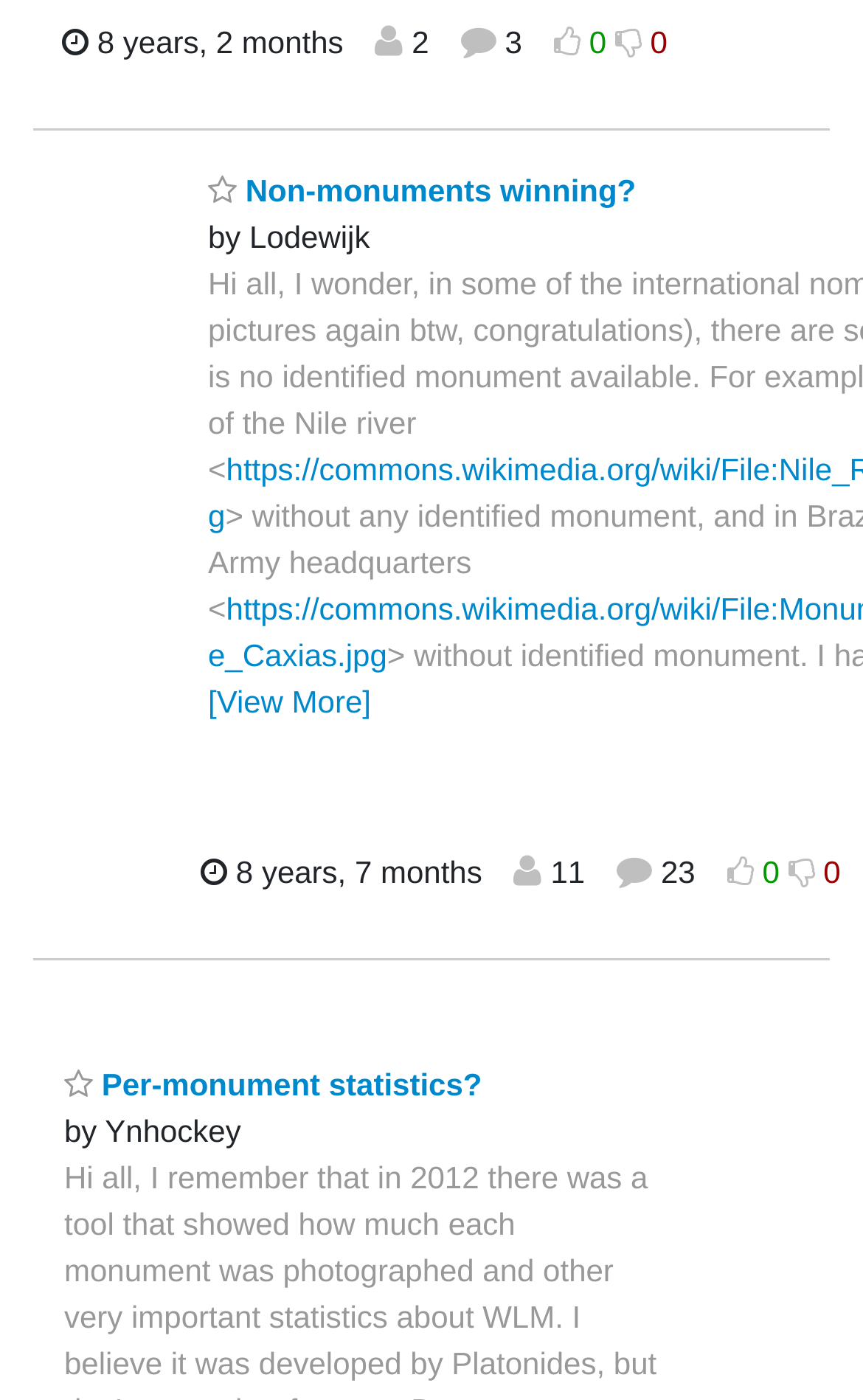What is the date of the first thread?
Please respond to the question with a detailed and thorough explanation.

I found the date by looking at the first generic element with the text 'Wednesday, 6 April 2016 15:23:35' which is located at the top of the page.